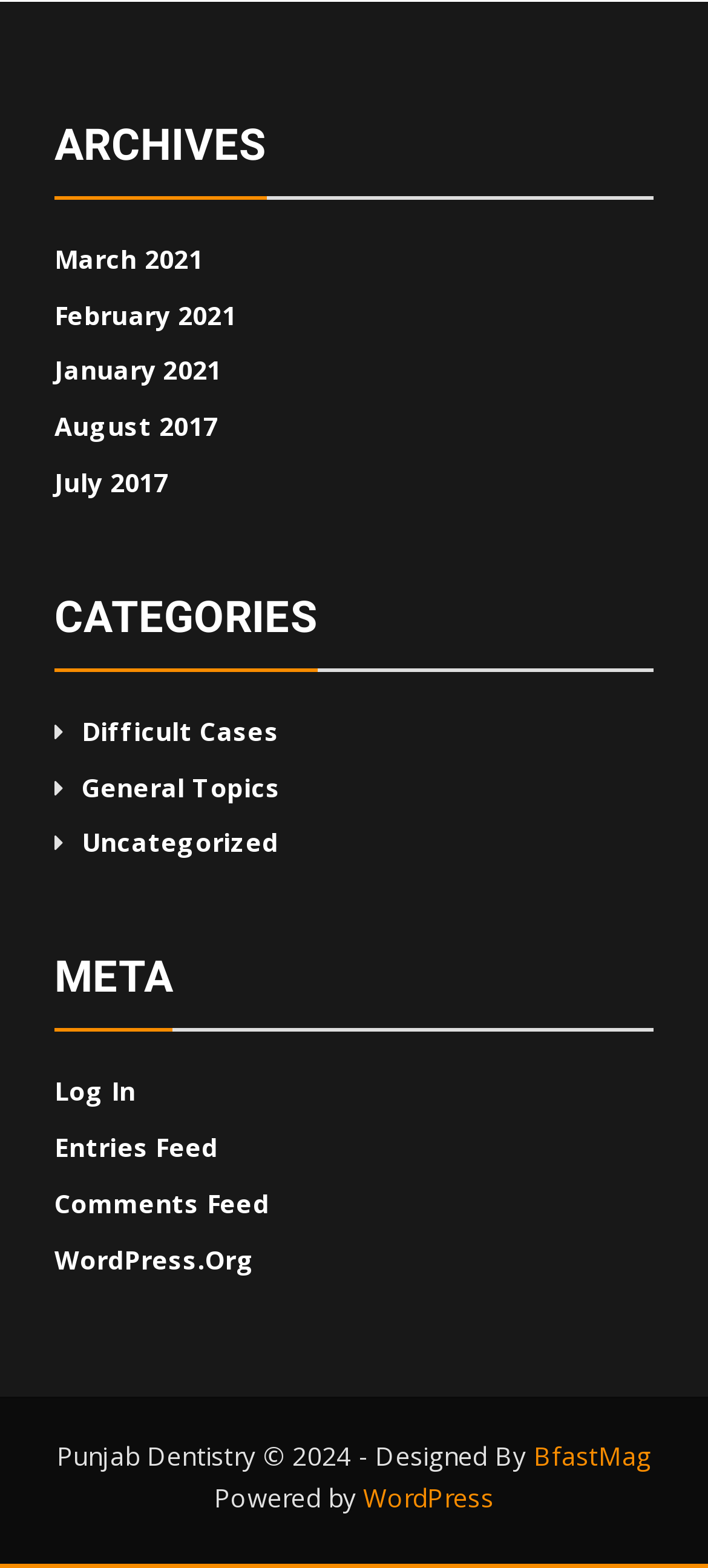Please locate the UI element described by "WordPress.org" and provide its bounding box coordinates.

[0.077, 0.792, 0.36, 0.814]